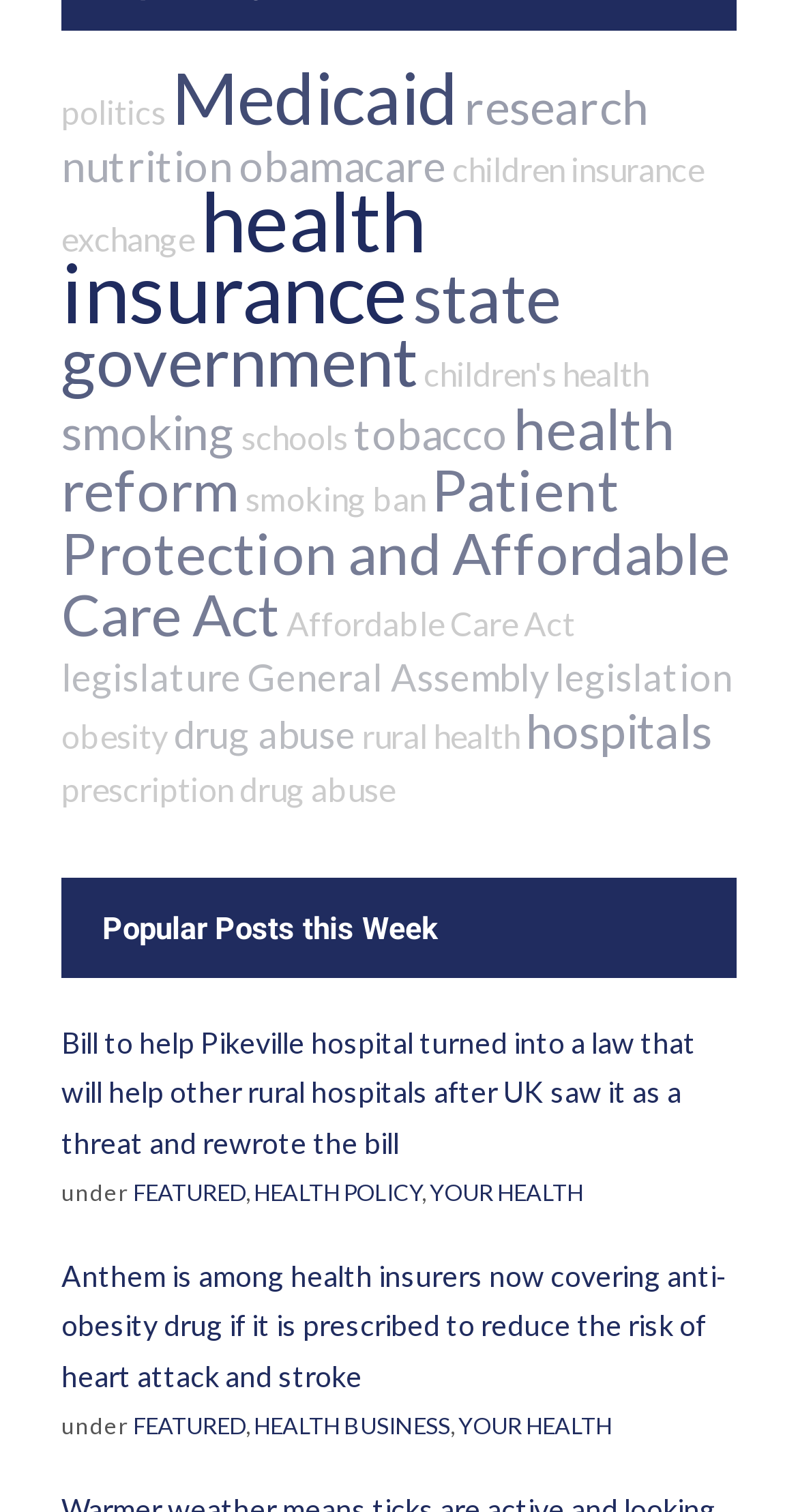Based on the element description, predict the bounding box coordinates (top-left x, top-left y, bottom-right x, bottom-right y) for the UI element in the screenshot: FEATURED

[0.167, 0.779, 0.308, 0.797]